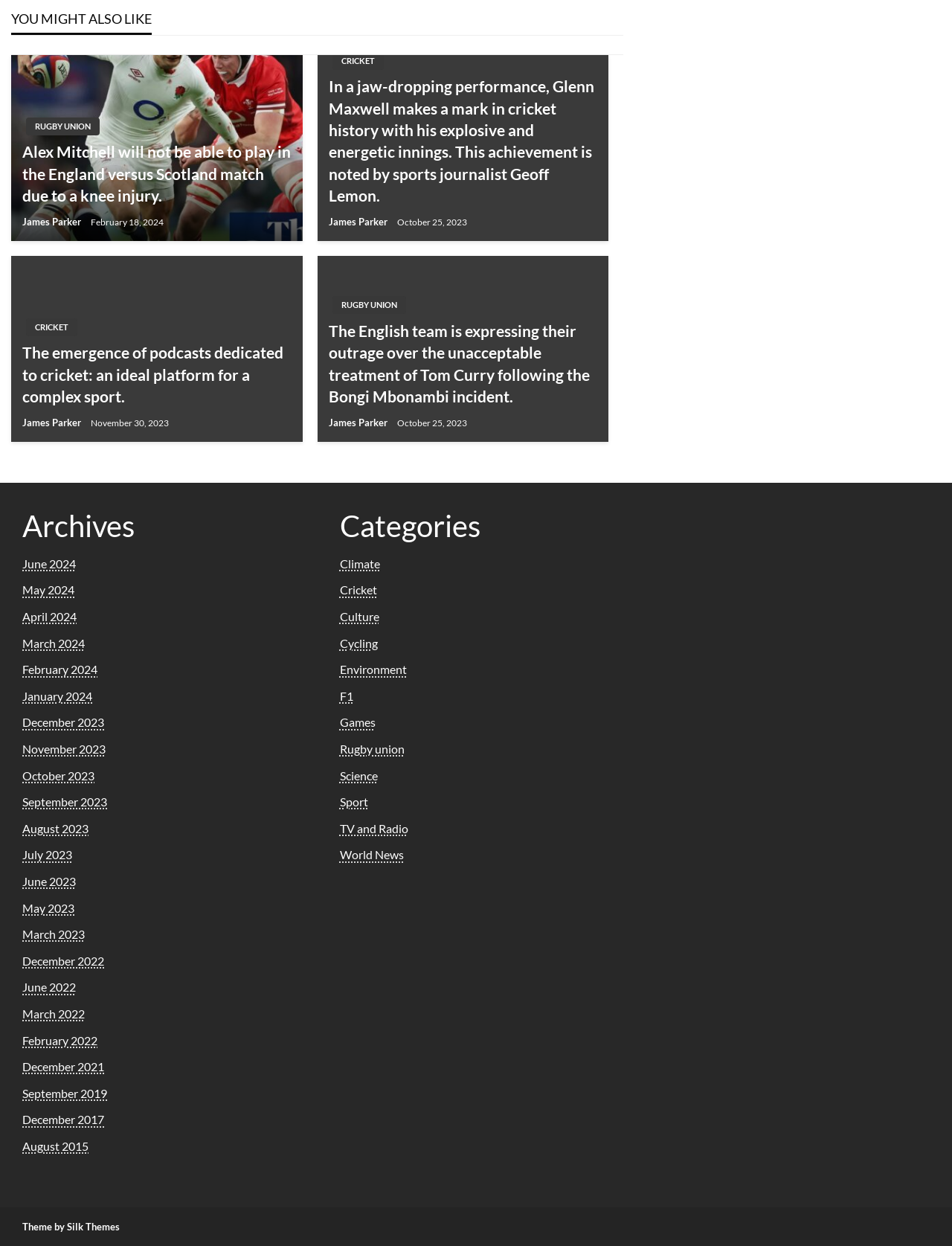Please indicate the bounding box coordinates for the clickable area to complete the following task: "Browse the archives". The coordinates should be specified as four float numbers between 0 and 1, i.e., [left, top, right, bottom].

[0.023, 0.405, 0.31, 0.927]